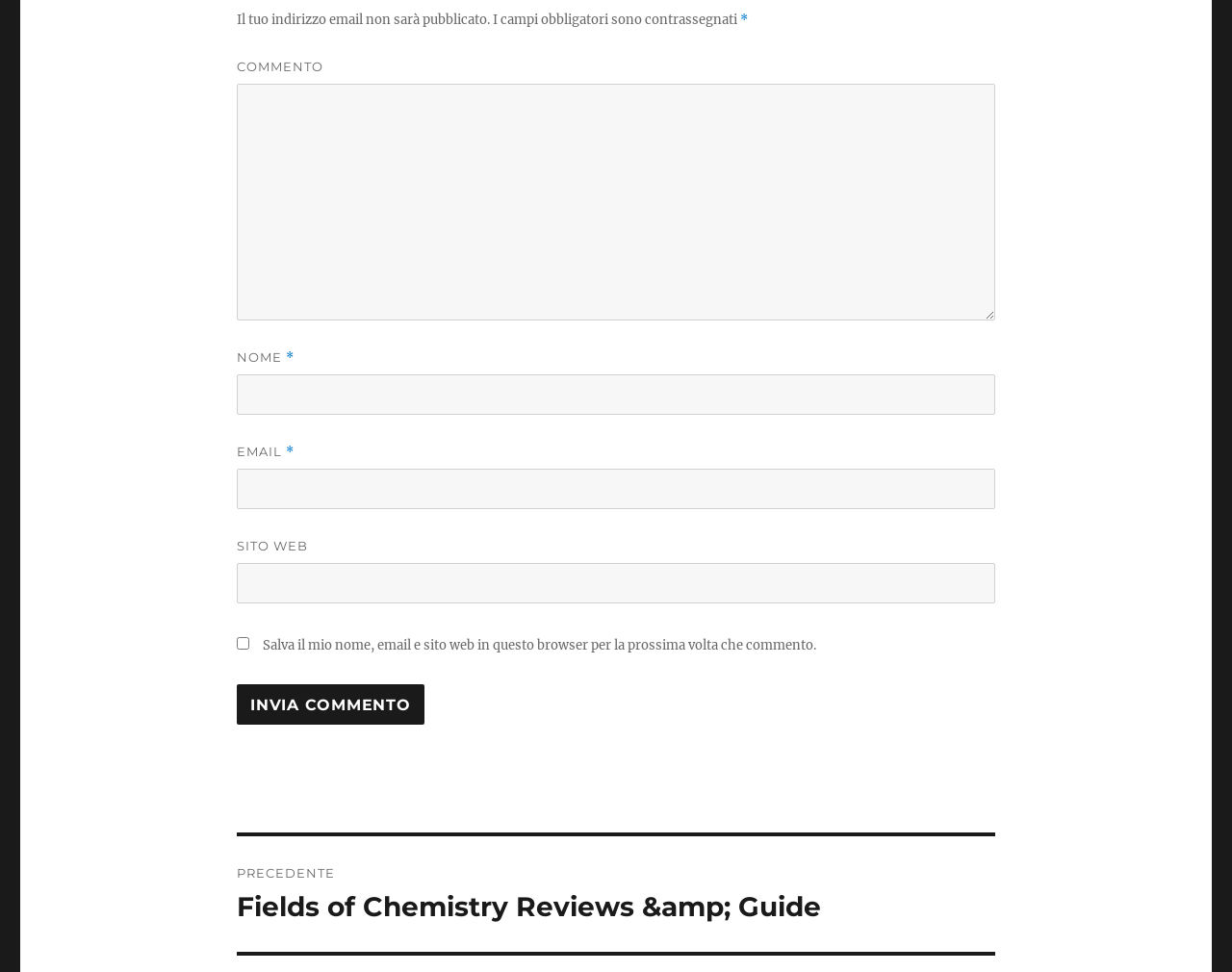Identify the bounding box for the UI element specified in this description: "parent_node: COMMENTO name="comment"". The coordinates must be four float numbers between 0 and 1, formatted as [left, top, right, bottom].

[0.192, 0.086, 0.808, 0.33]